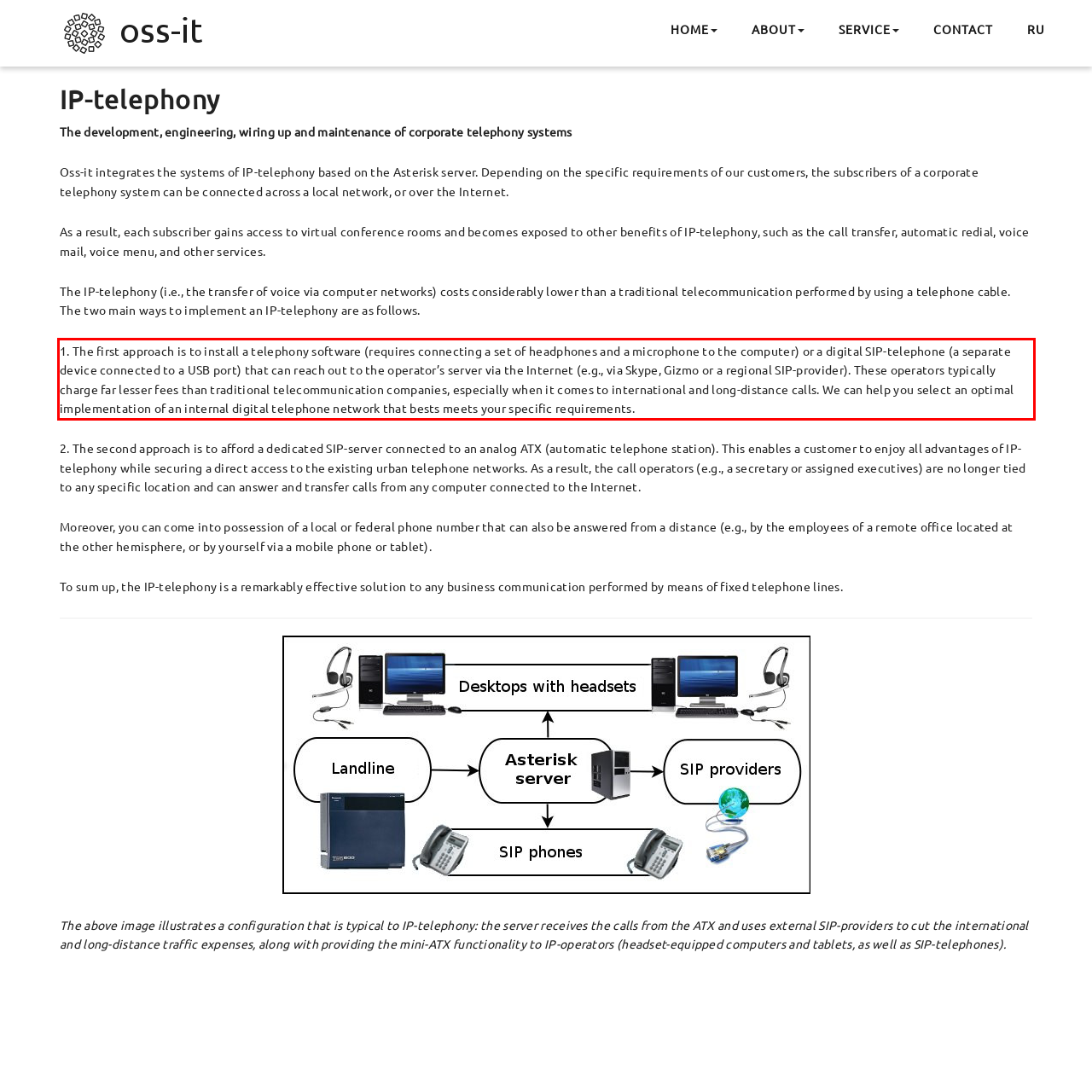You are provided with a screenshot of a webpage that includes a red bounding box. Extract and generate the text content found within the red bounding box.

1. The first approach is to install a telephony software (requires connecting a set of headphones and a microphone to the computer) or a digital SIP-telephone (a separate device connected to a USB port) that can reach out to the operator’s server via the Internet (e.g., via Skype, Gizmo or a regional SIP-provider). These operators typically charge far lesser fees than traditional telecommunication companies, especially when it comes to international and long-distance calls. We can help you select an optimal implementation of an internal digital telephone network that bests meets your specific requirements.